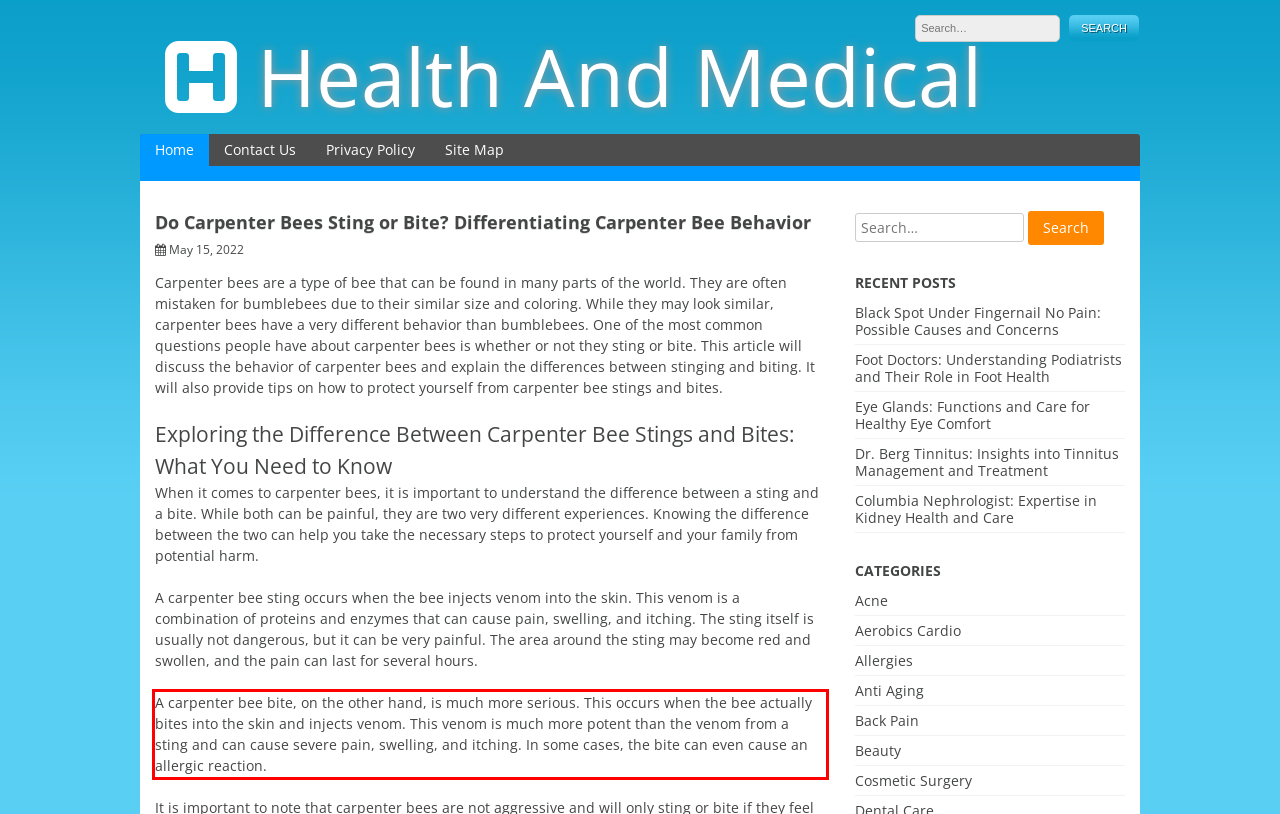The screenshot provided shows a webpage with a red bounding box. Apply OCR to the text within this red bounding box and provide the extracted content.

A carpenter bee bite, on the other hand, is much more serious. This occurs when the bee actually bites into the skin and injects venom. This venom is much more potent than the venom from a sting and can cause severe pain, swelling, and itching. In some cases, the bite can even cause an allergic reaction.